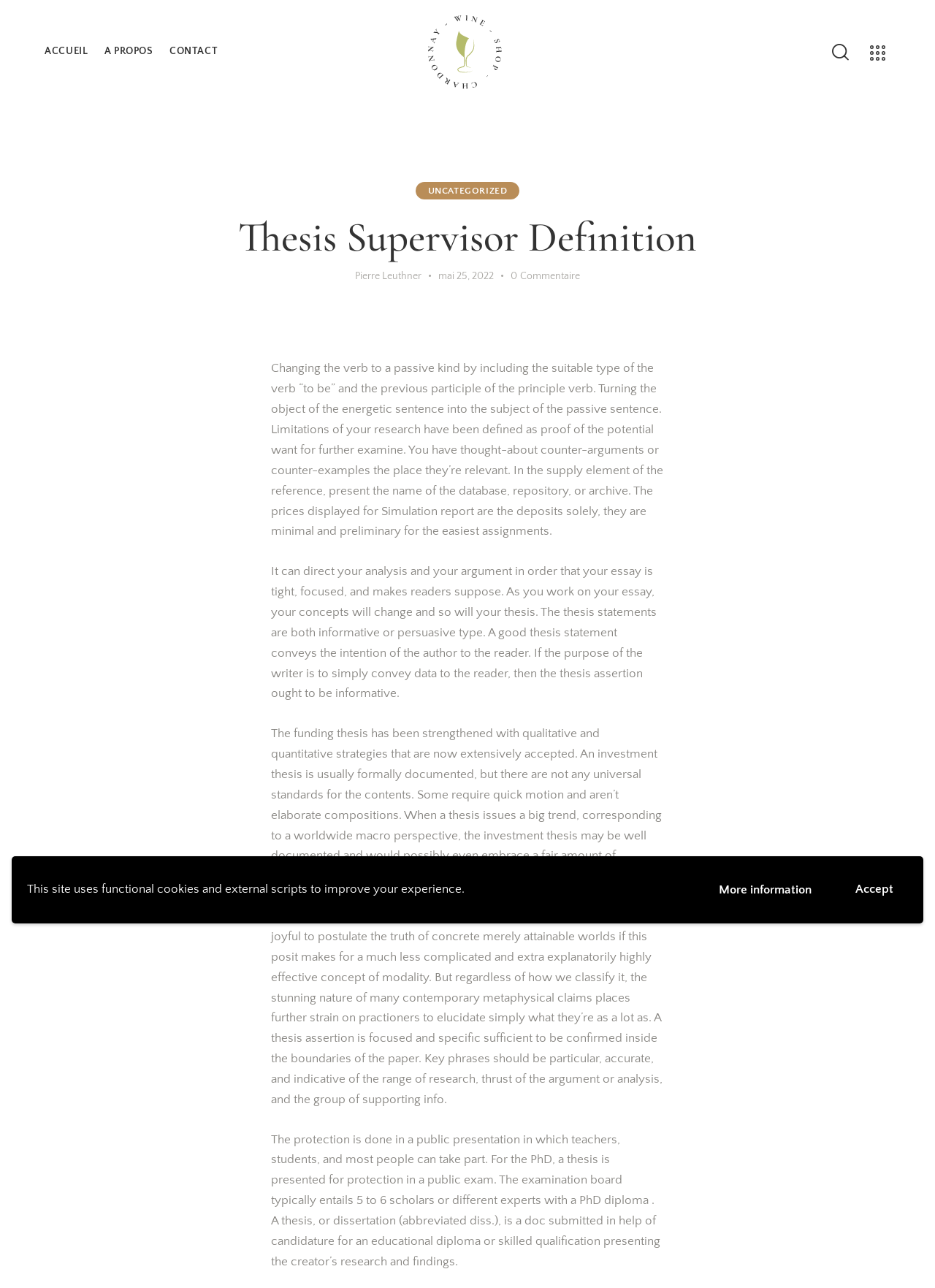Can you identify the bounding box coordinates of the clickable region needed to carry out this instruction: 'Click the 'CONTACT' link'? The coordinates should be four float numbers within the range of 0 to 1, stated as [left, top, right, bottom].

[0.172, 0.027, 0.242, 0.053]